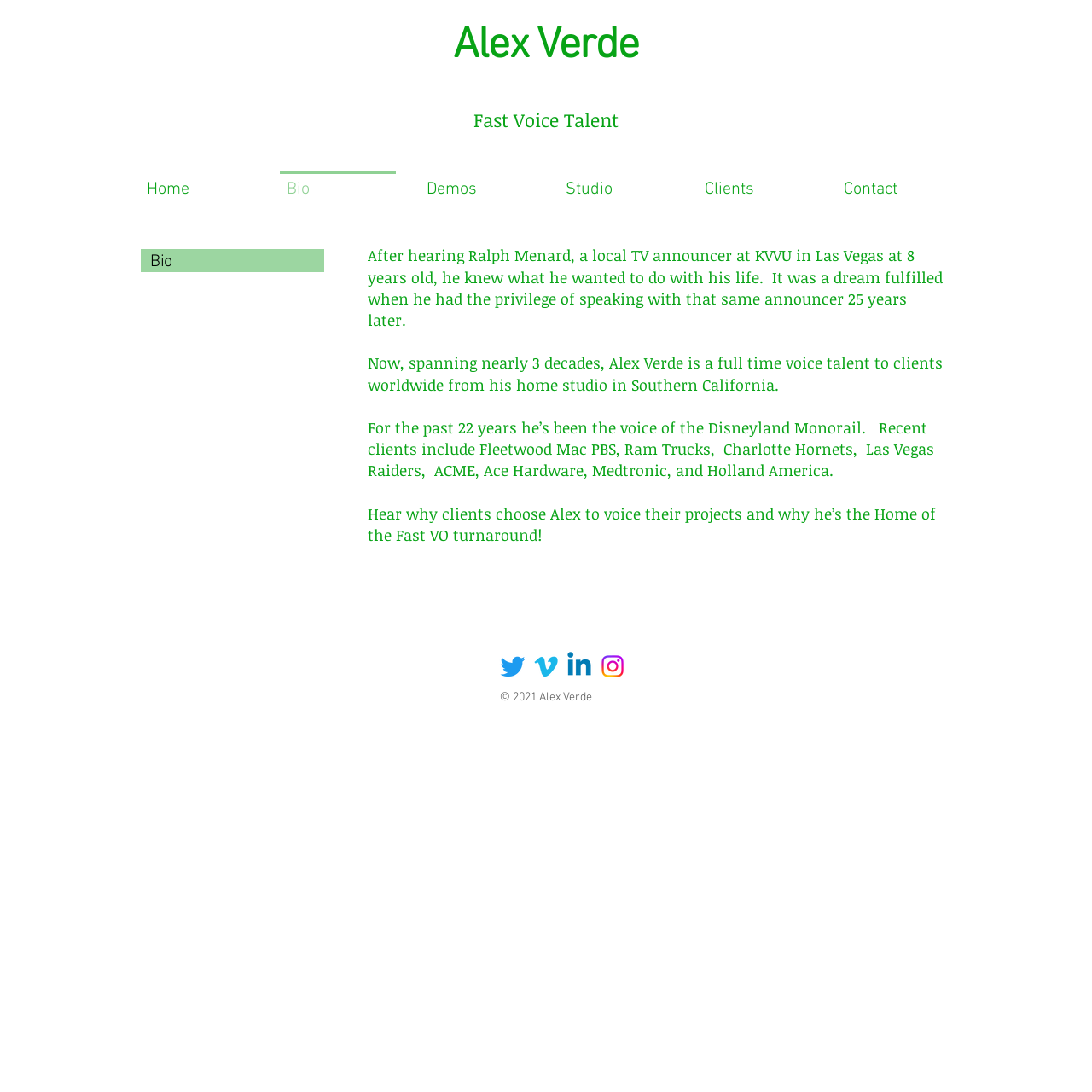Identify the bounding box coordinates of the part that should be clicked to carry out this instruction: "Follow Alex Verde on Twitter".

[0.456, 0.597, 0.483, 0.624]